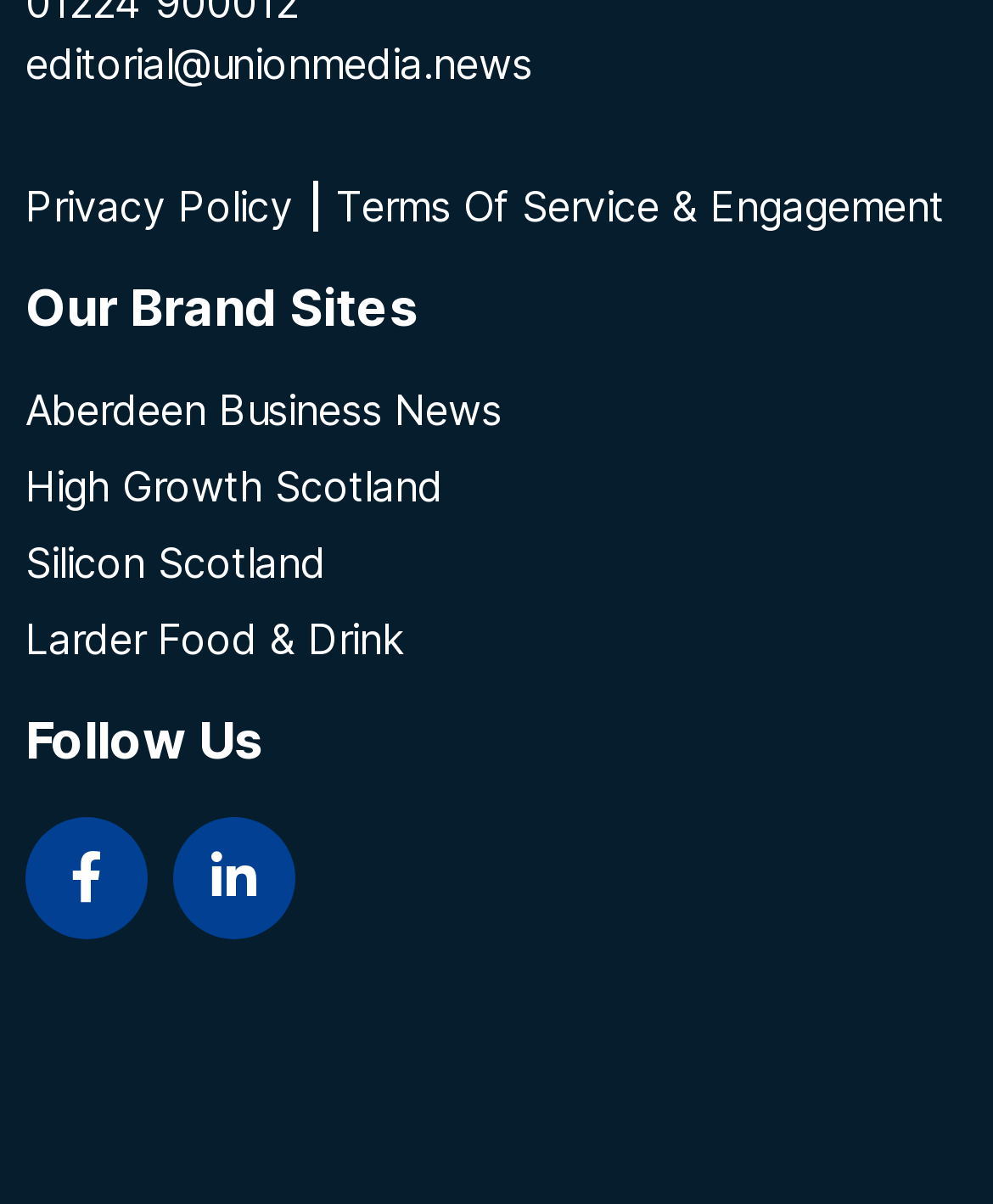Provide the bounding box coordinates of the HTML element this sentence describes: "Privacy Policy". The bounding box coordinates consist of four float numbers between 0 and 1, i.e., [left, top, right, bottom].

[0.026, 0.15, 0.295, 0.193]